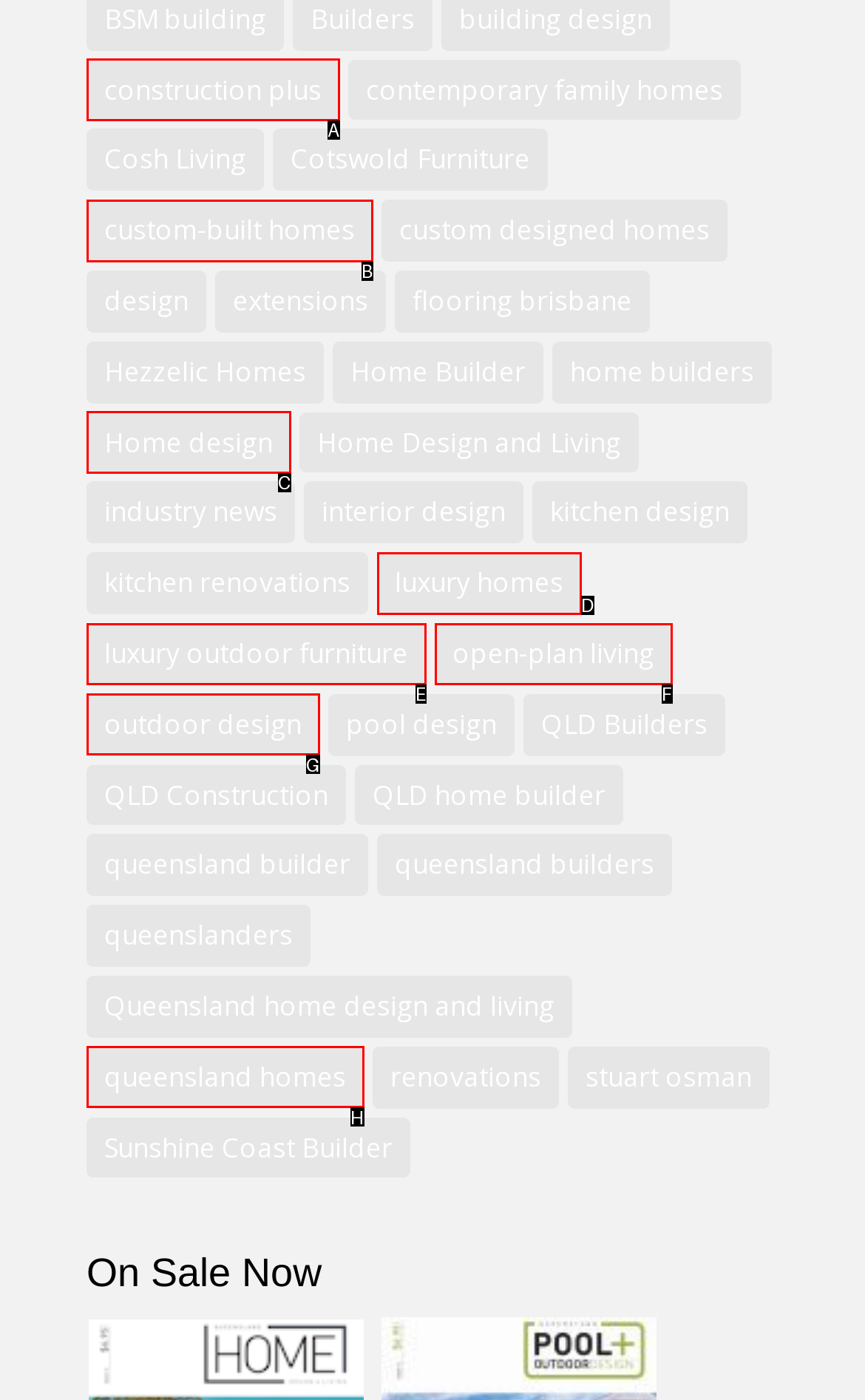Tell me which option I should click to complete the following task: explore Home design Answer with the option's letter from the given choices directly.

C